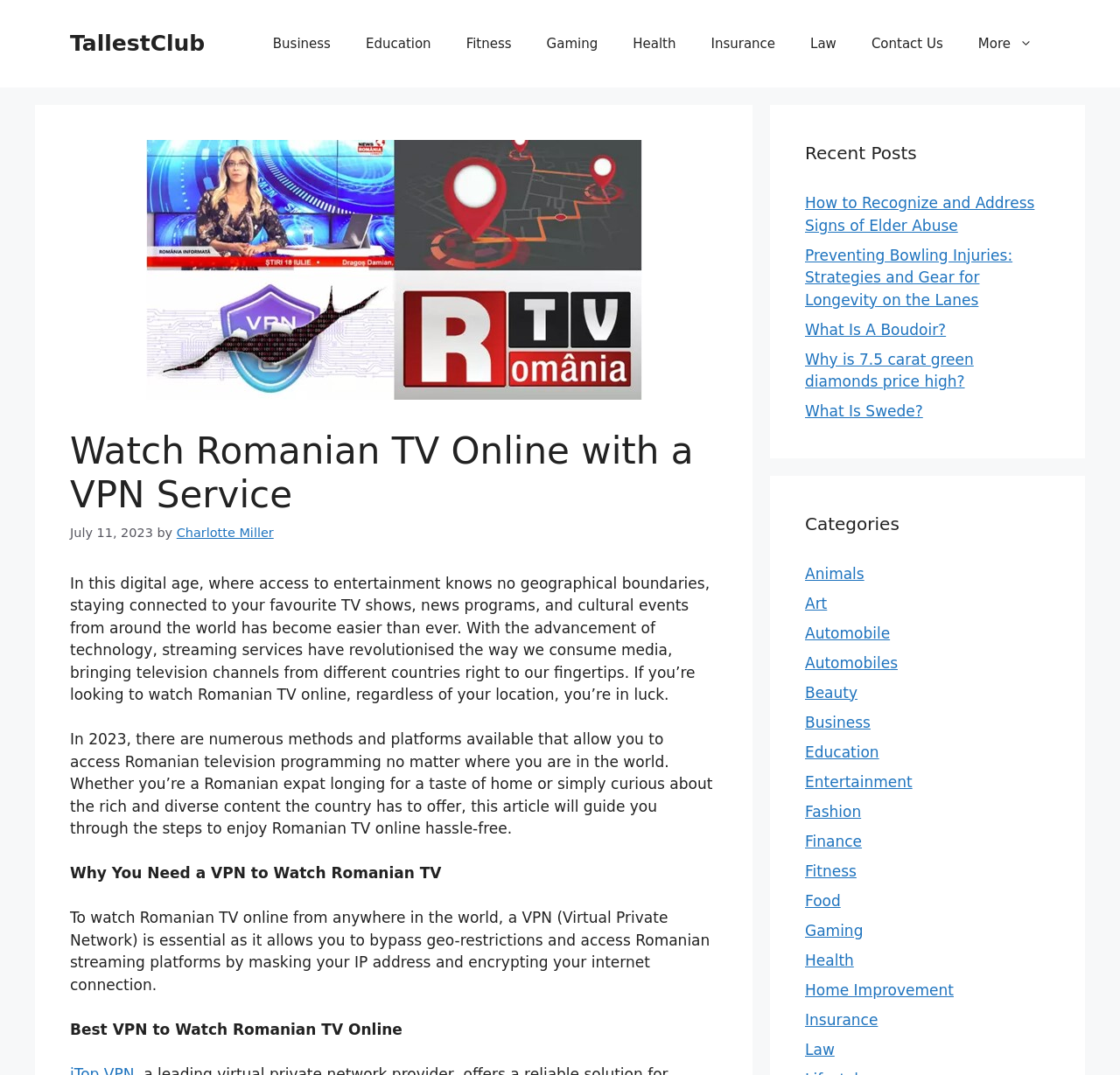Respond to the question with just a single word or phrase: 
What is the main topic of the article 'Watch Romanian TV Online with a VPN Service'?

Watching Romanian TV online